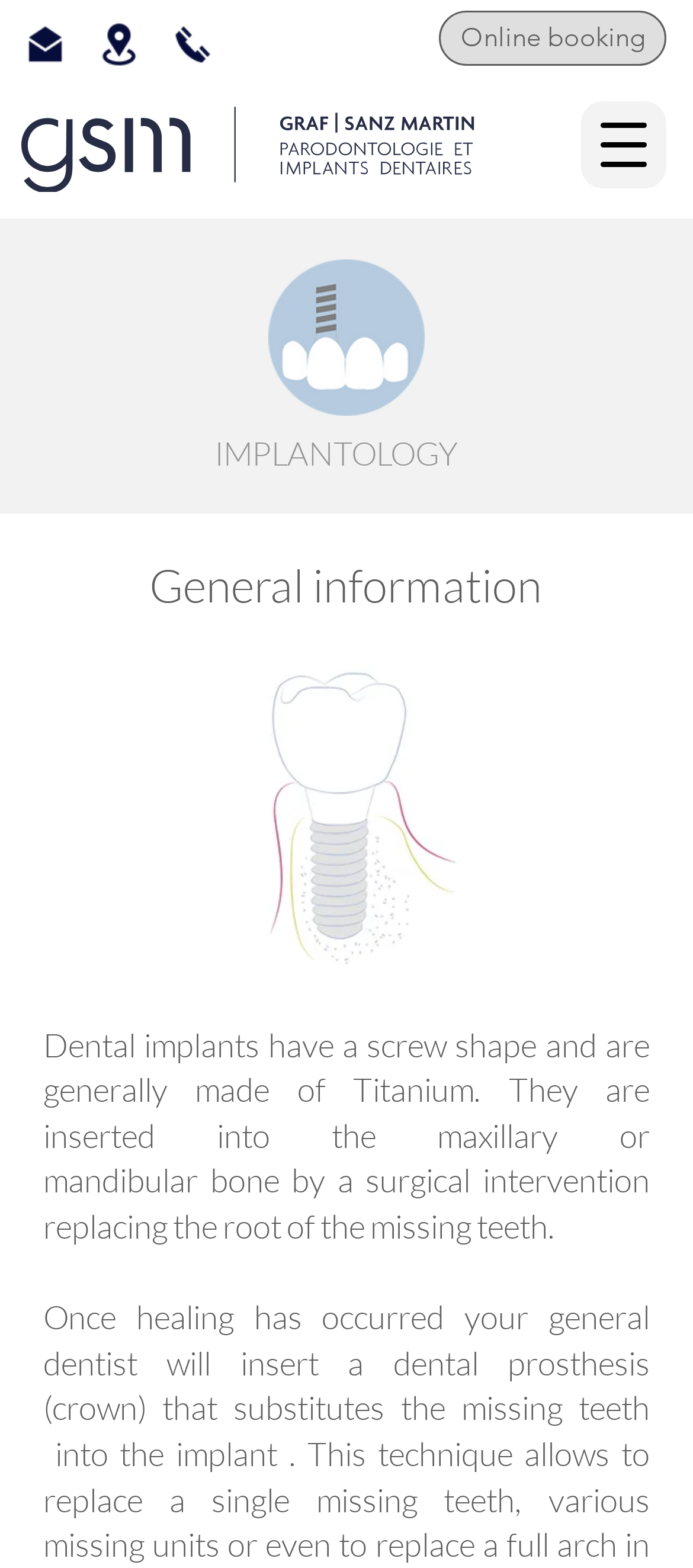Using the description: "IMPLANTOLOGY", determine the UI element's bounding box coordinates. Ensure the coordinates are in the format of four float numbers between 0 and 1, i.e., [left, top, right, bottom].

[0.254, 0.228, 0.542, 0.247]